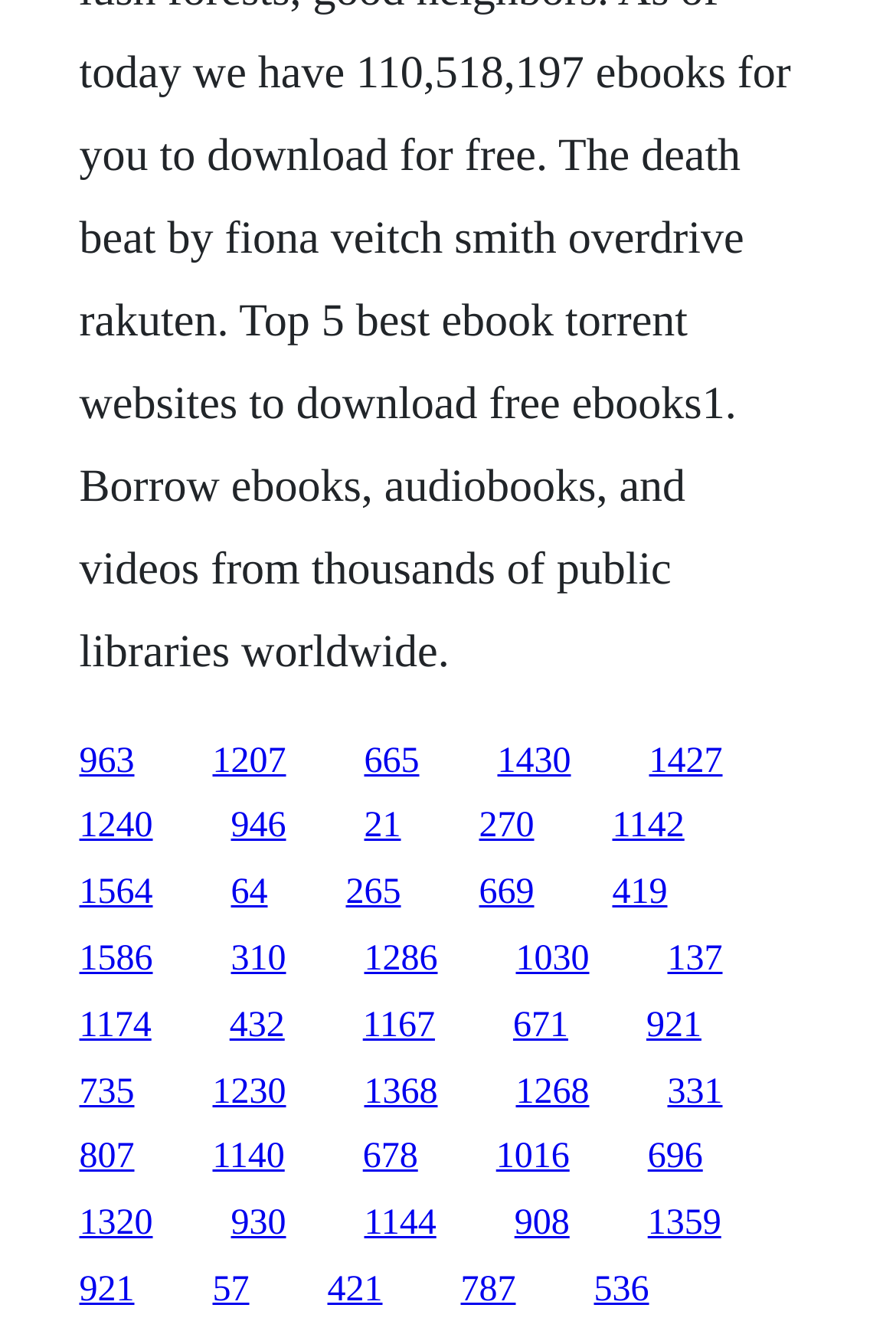Determine the bounding box for the HTML element described here: "1030". The coordinates should be given as [left, top, right, bottom] with each number being a float between 0 and 1.

[0.576, 0.699, 0.658, 0.728]